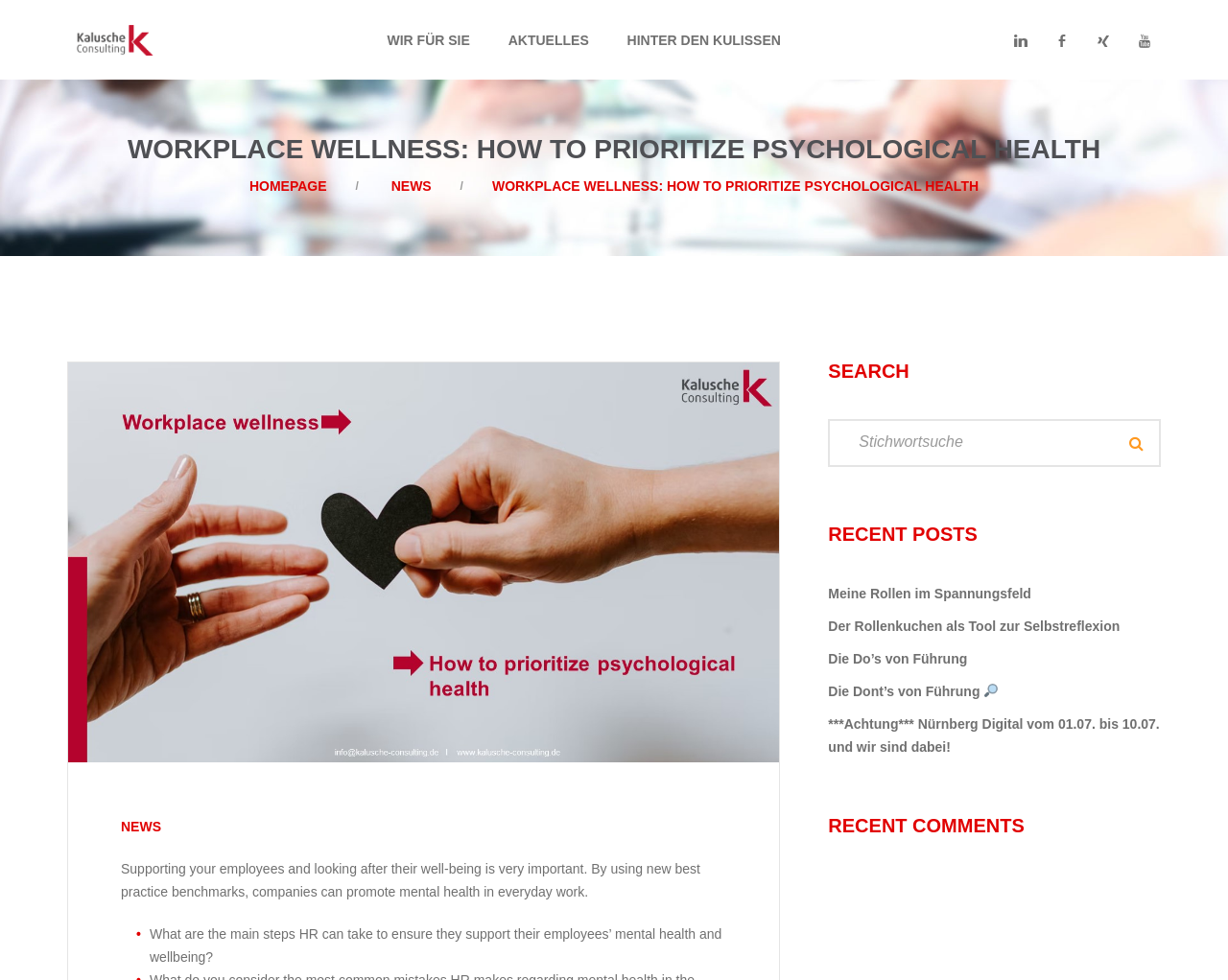What type of content is listed under 'RECENT POSTS'?
Refer to the screenshot and respond with a concise word or phrase.

Blog posts